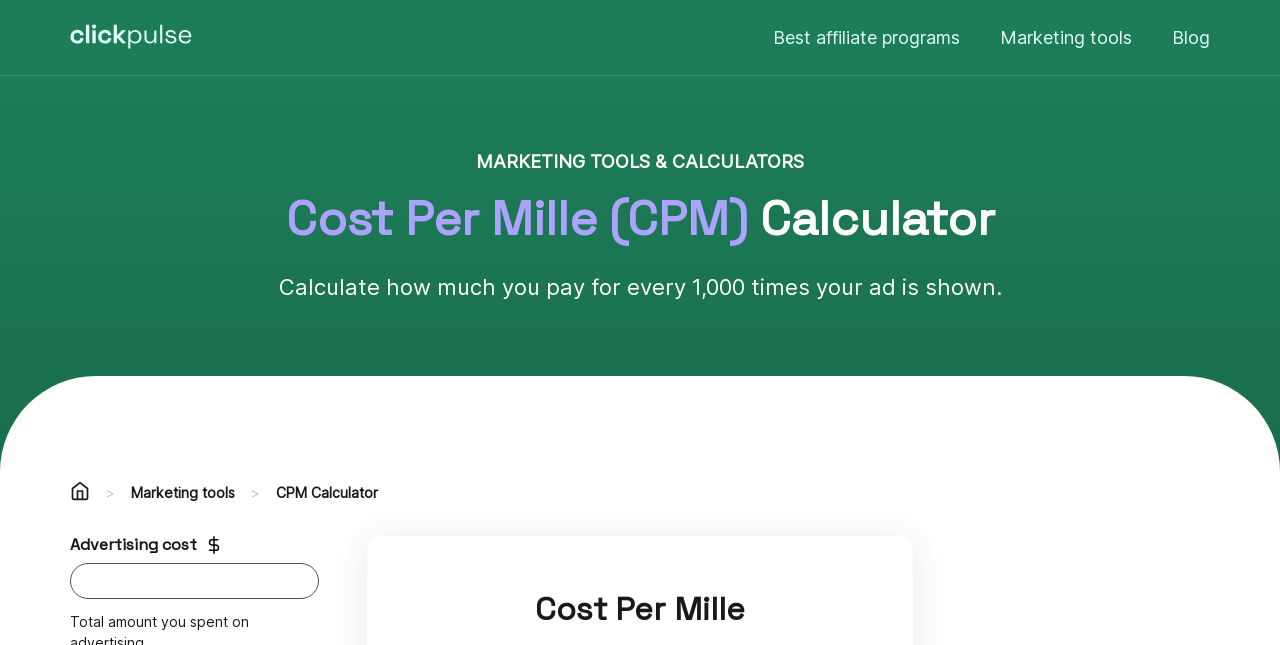Please reply to the following question with a single word or a short phrase:
How many links are in the top navigation bar?

3